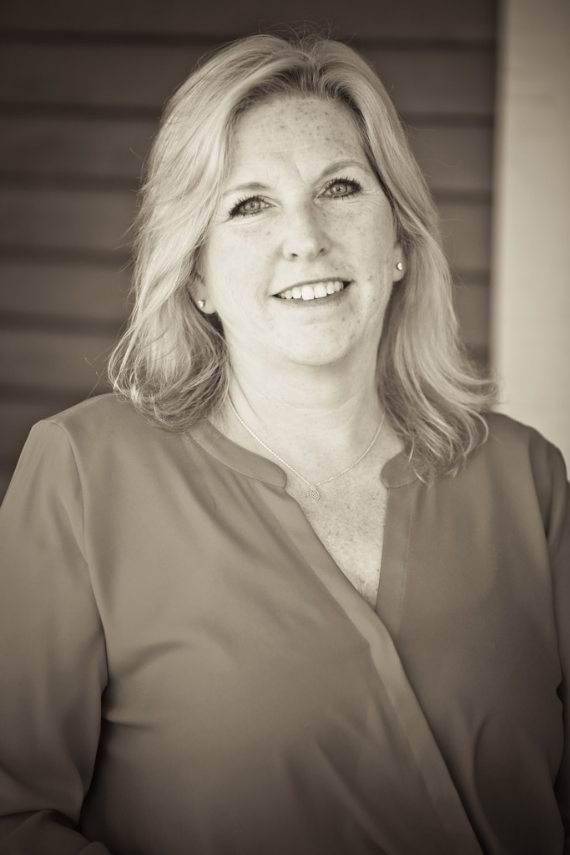Provide a brief response to the question below using a single word or phrase: 
What type of blouse is Carrie Cooper wearing?

Button-down